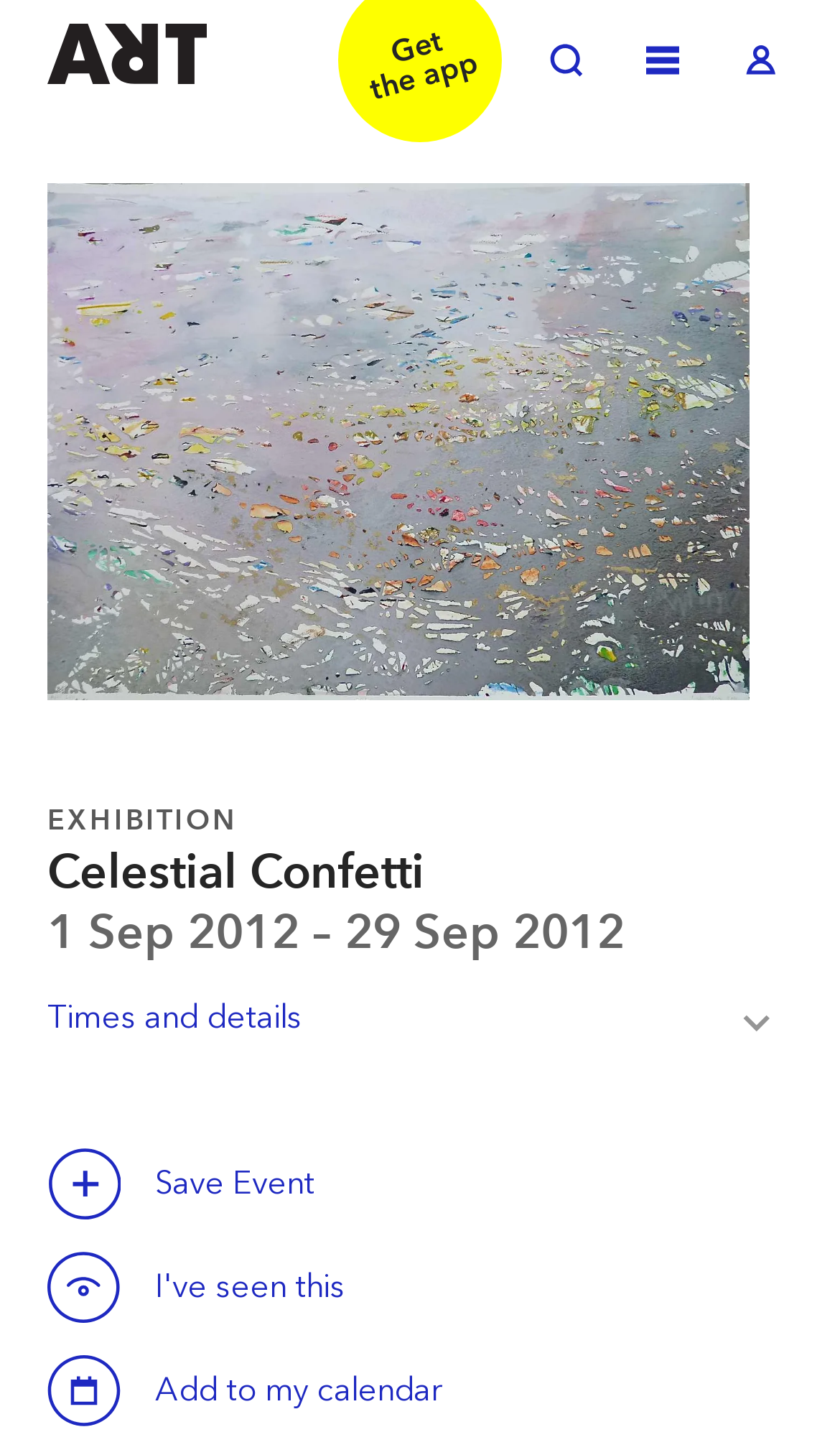Please locate the bounding box coordinates of the element that should be clicked to complete the given instruction: "Toggle menu".

[0.751, 0.021, 0.828, 0.065]